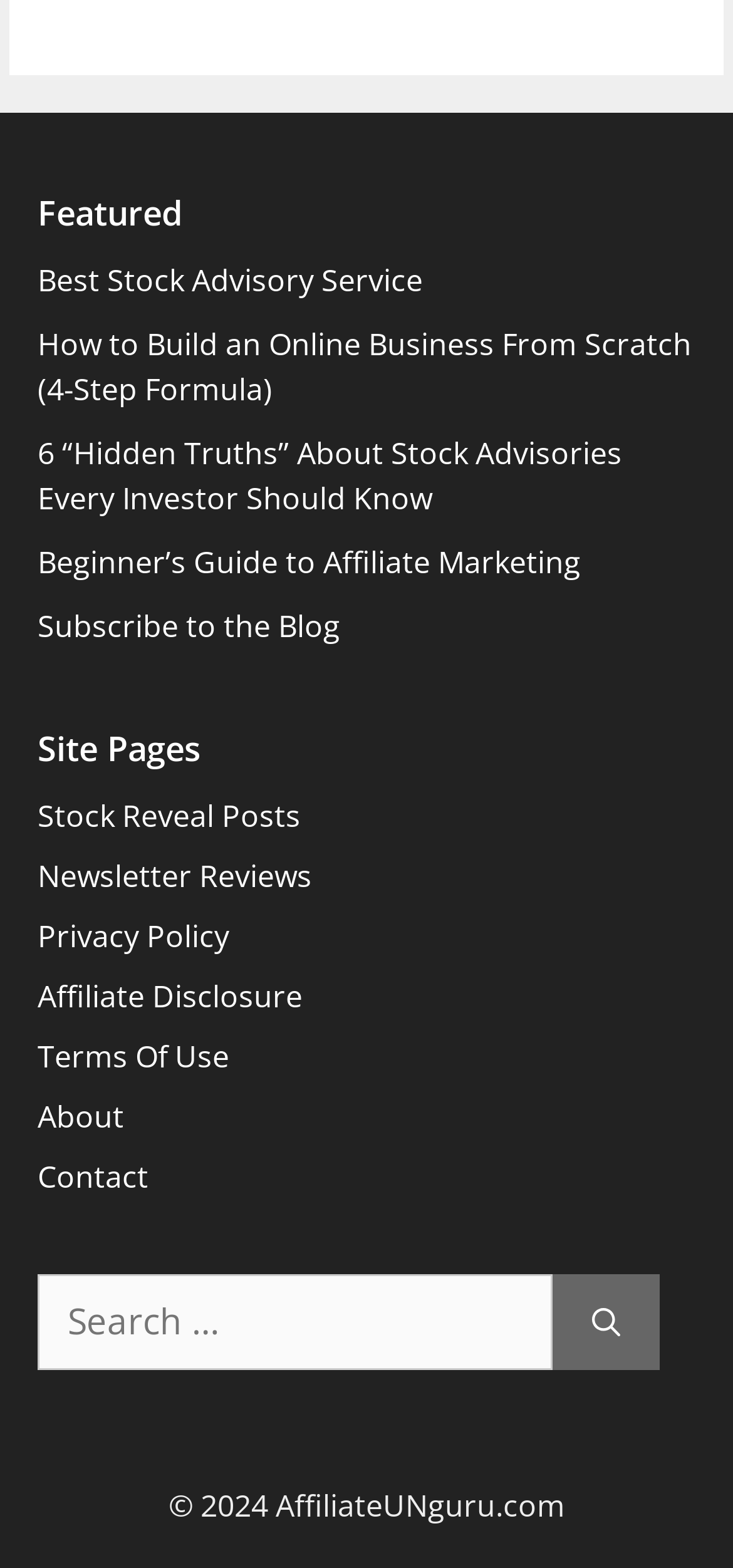Specify the bounding box coordinates of the area to click in order to follow the given instruction: "Click on the 'Best Stock Advisory Service' link."

[0.051, 0.166, 0.577, 0.192]